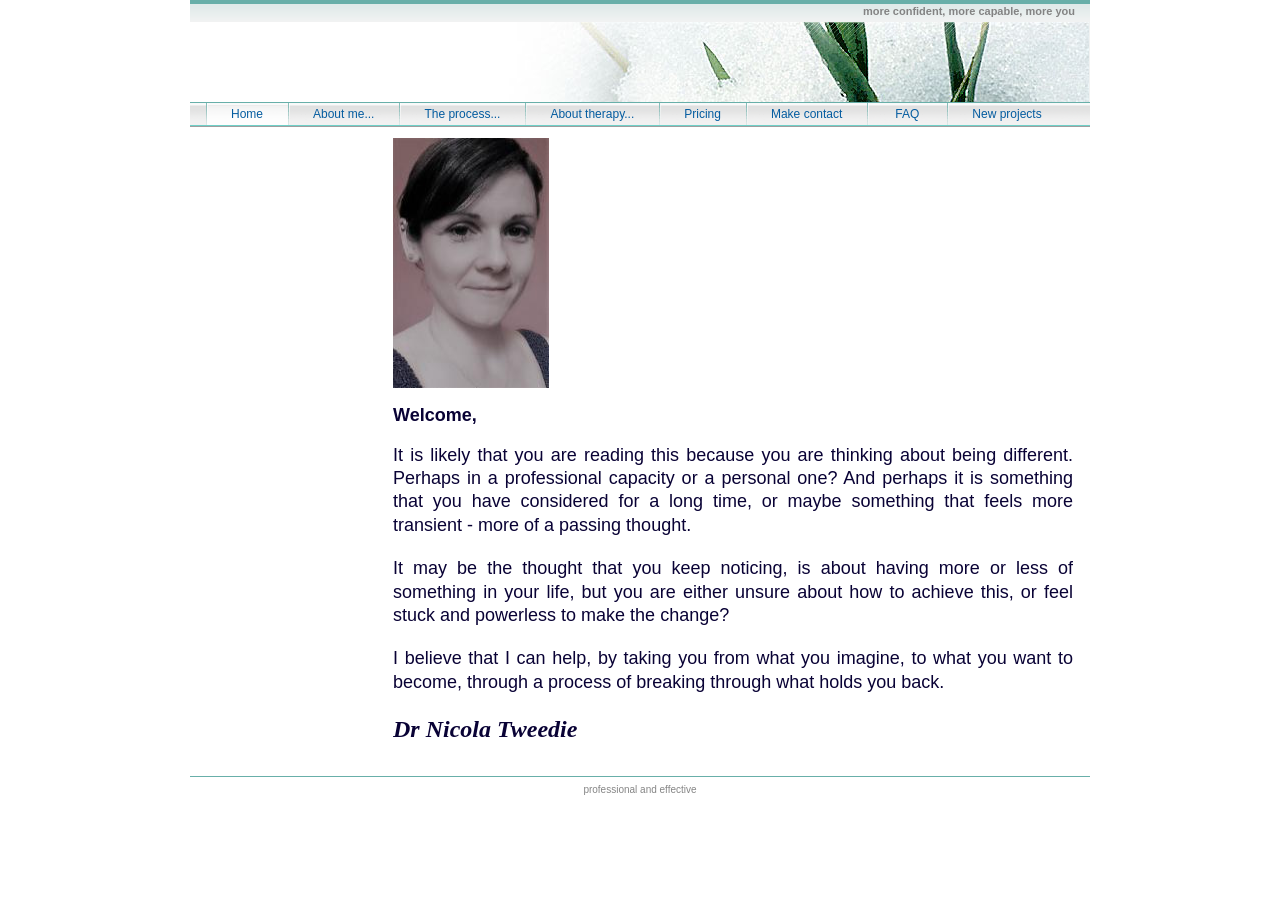Give a concise answer using only one word or phrase for this question:
What is the location of the services offered?

Uckfield, Newhaven, and Brighton